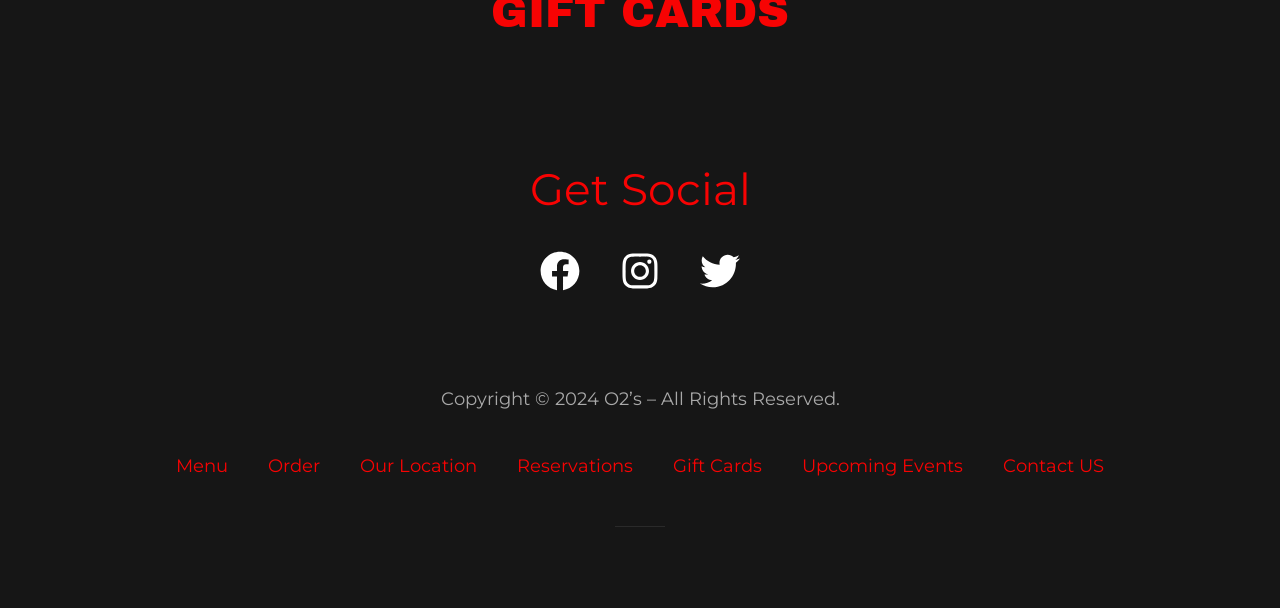Can you look at the image and give a comprehensive answer to the question:
What is the name of the company mentioned on the webpage?

I found the company name in the copyright information, which mentions 'O2’s – All Rights Reserved.' The company name is O2's.